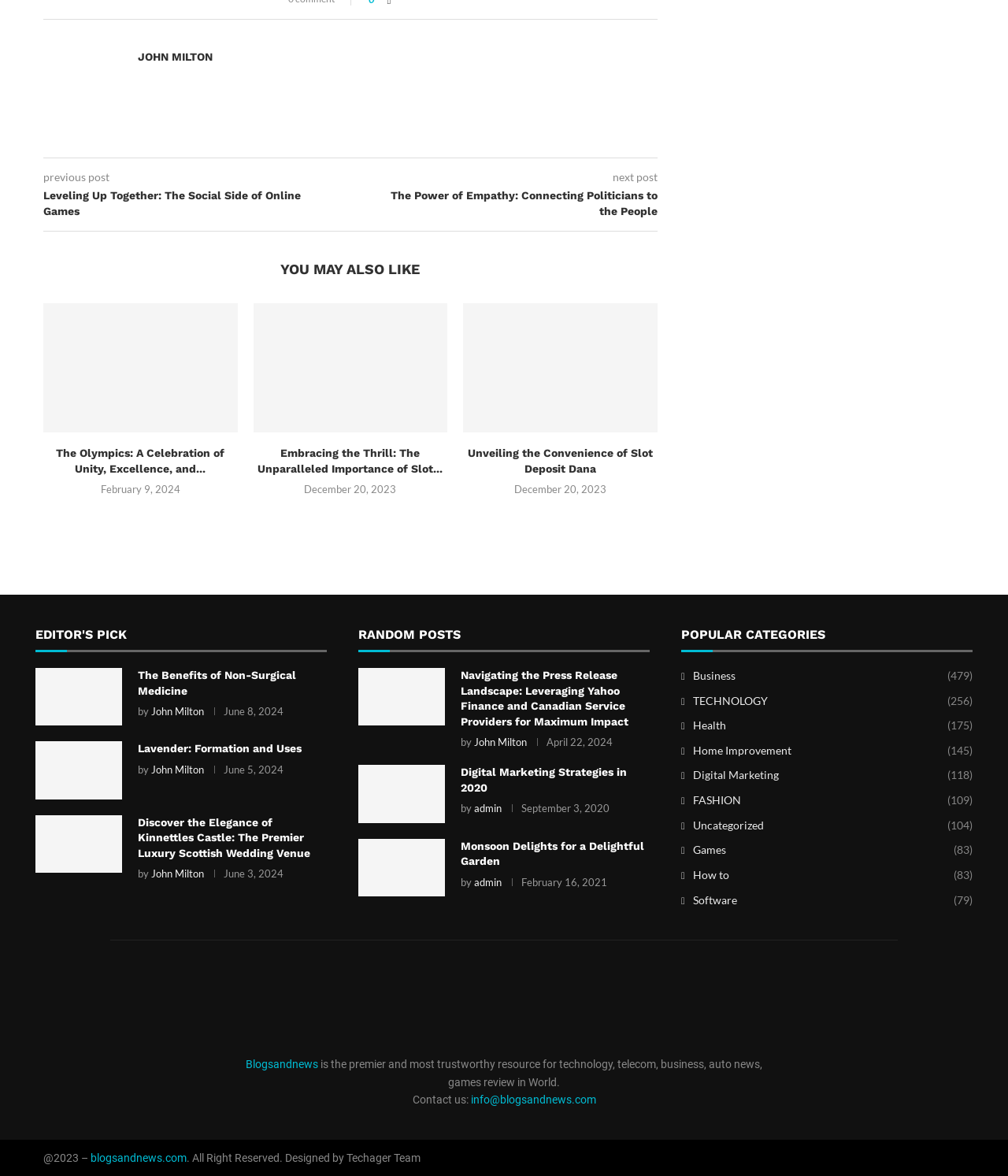Can you specify the bounding box coordinates of the area that needs to be clicked to fulfill the following instruction: "click on the 'JOHN MILTON' link"?

[0.137, 0.042, 0.211, 0.055]